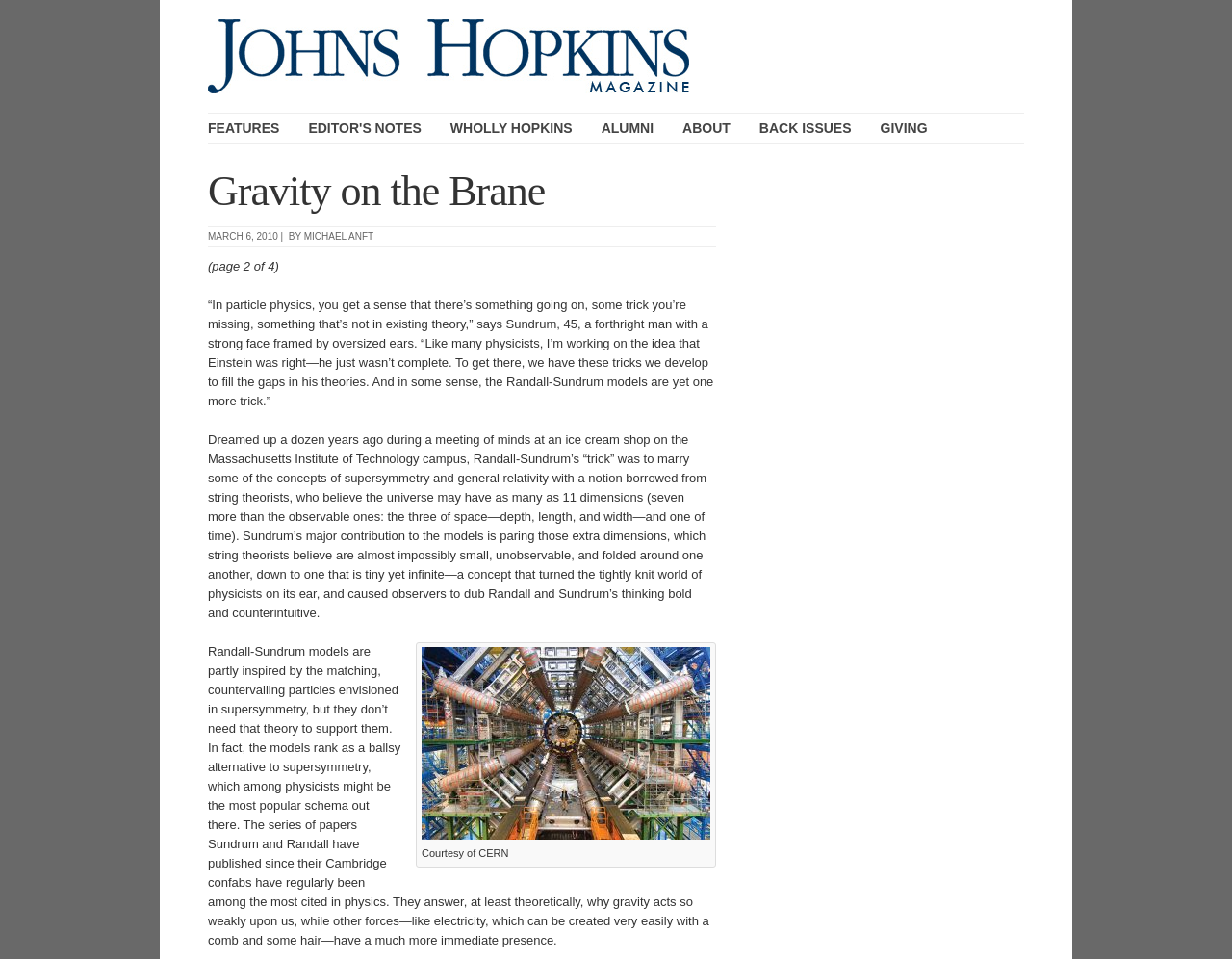Provide the bounding box for the UI element matching this description: "About".

[0.554, 0.126, 0.593, 0.142]